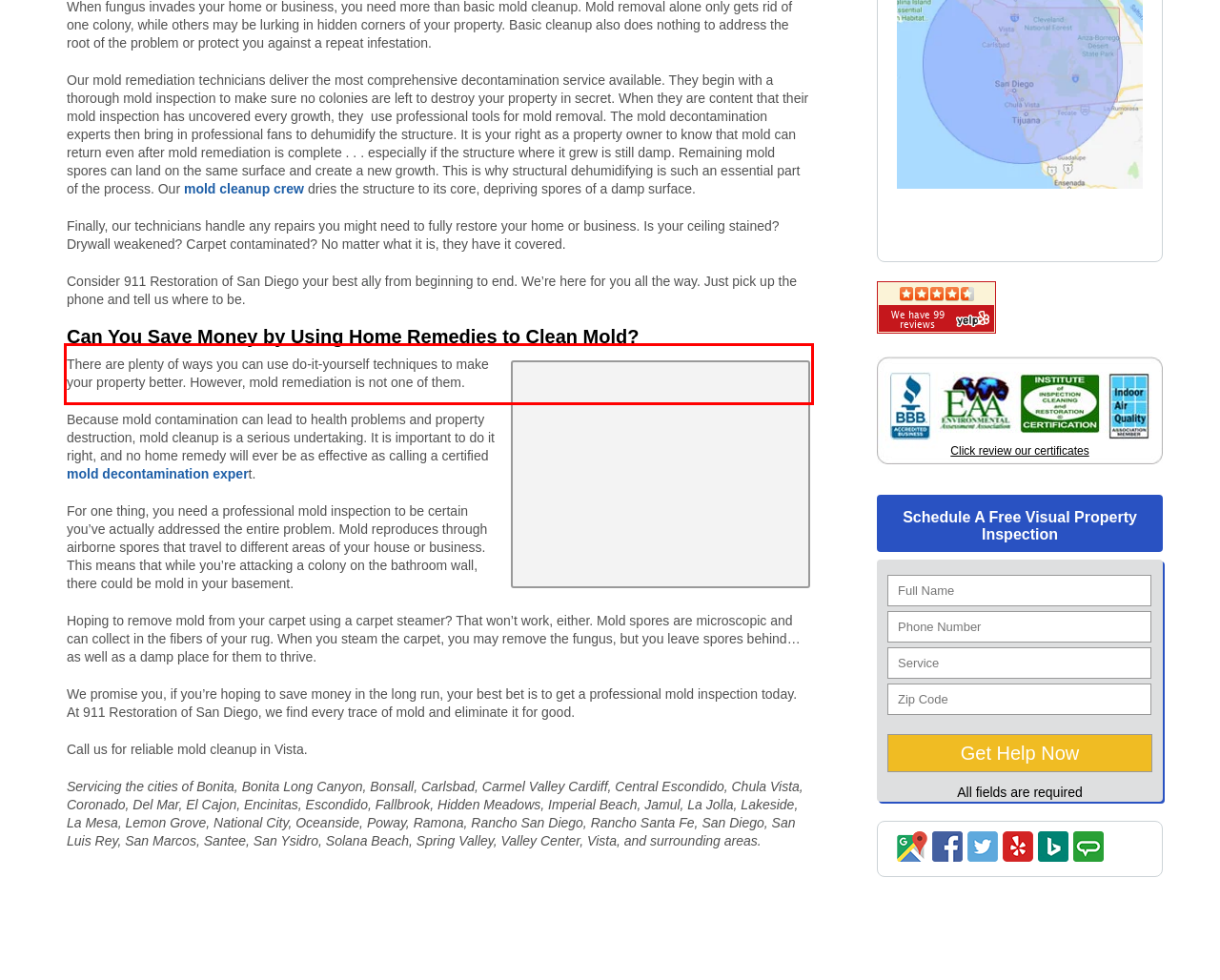Using the webpage screenshot, recognize and capture the text within the red bounding box.

There are plenty of ways you can use do-it-yourself techniques to make your property better. However, mold remediation is not one of them.